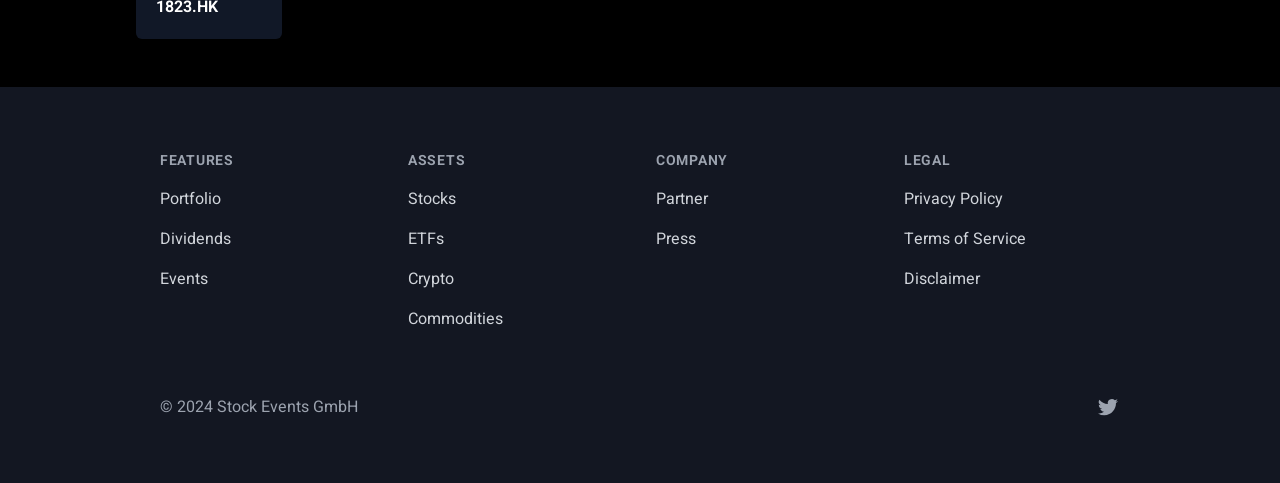What year is mentioned in the copyright information?
Using the image as a reference, give a one-word or short phrase answer.

2024